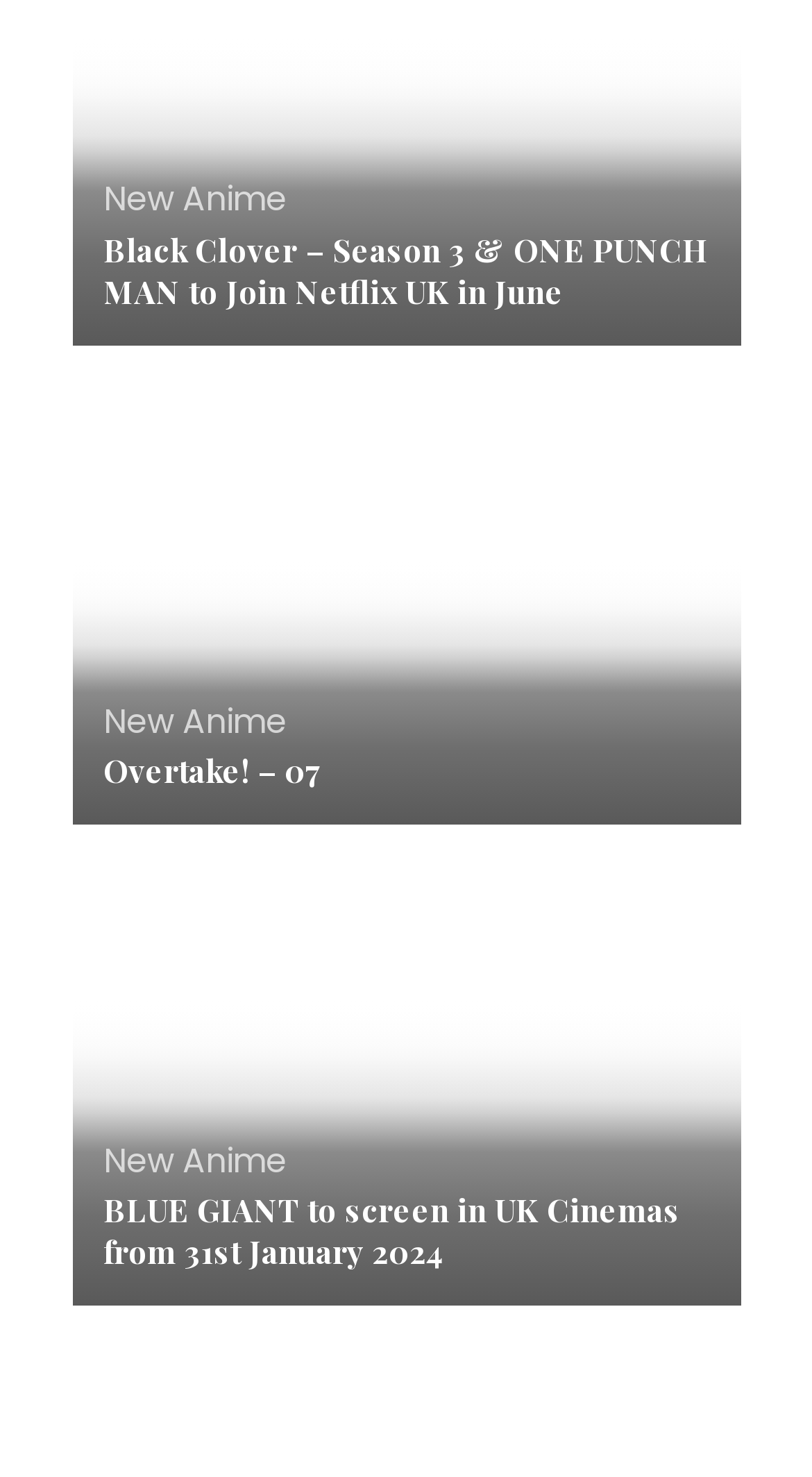Please identify the bounding box coordinates of the area I need to click to accomplish the following instruction: "Click on 'New Anime'".

[0.127, 0.119, 0.353, 0.151]